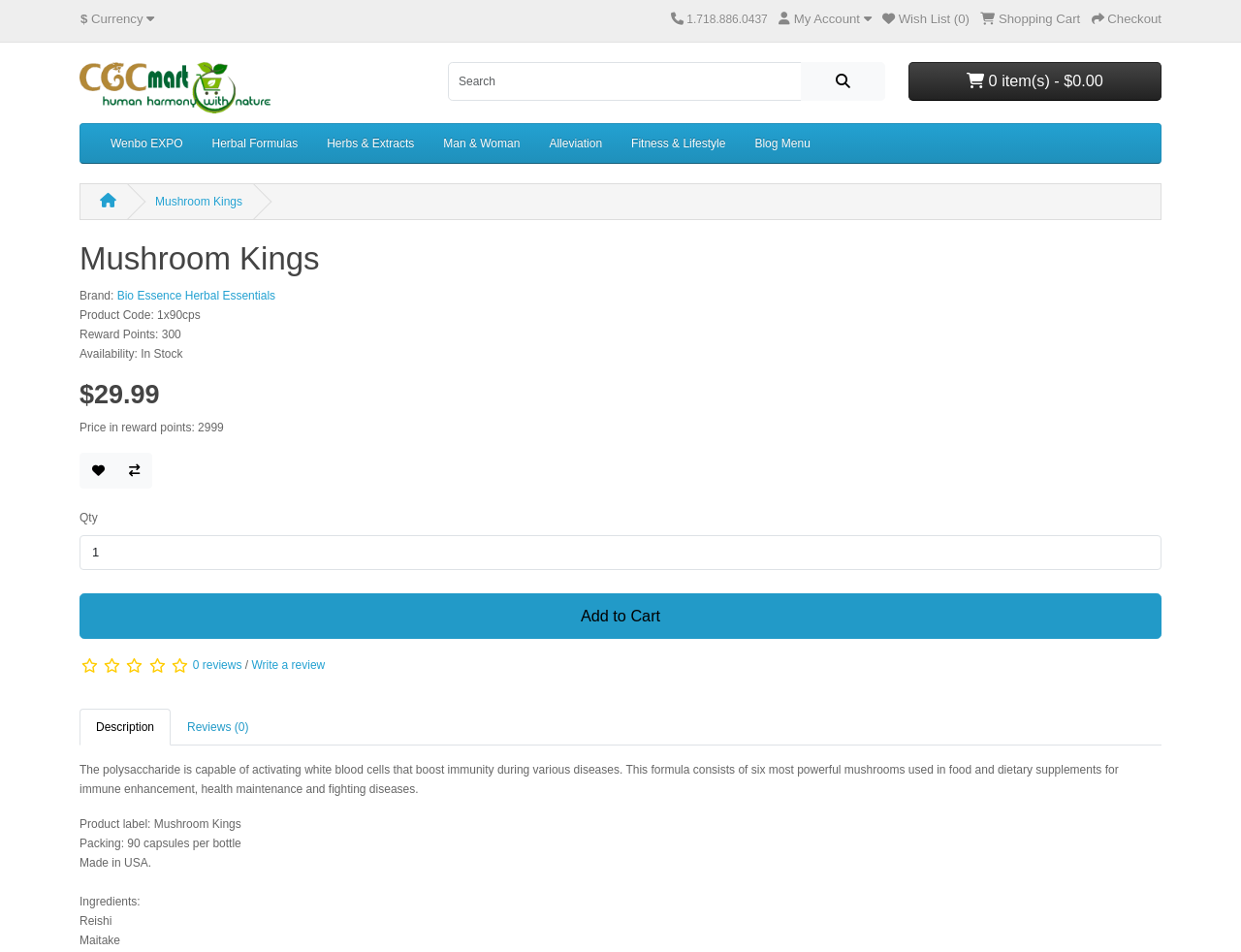Determine the bounding box coordinates of the clickable element to complete this instruction: "Search for products". Provide the coordinates in the format of four float numbers between 0 and 1, [left, top, right, bottom].

[0.361, 0.065, 0.646, 0.106]